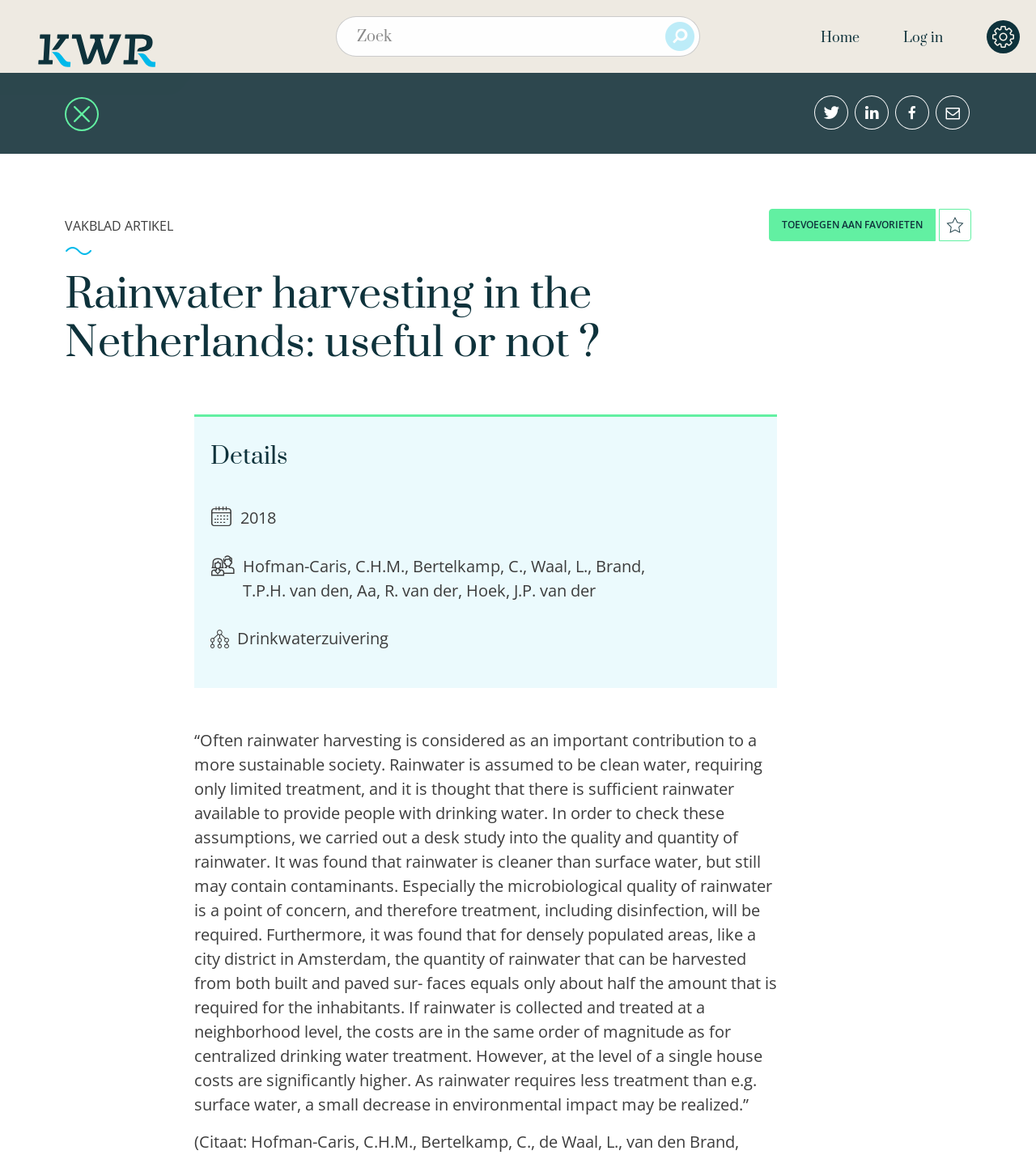Please specify the bounding box coordinates for the clickable region that will help you carry out the instruction: "Search for something".

[0.32, 0.014, 0.68, 0.049]